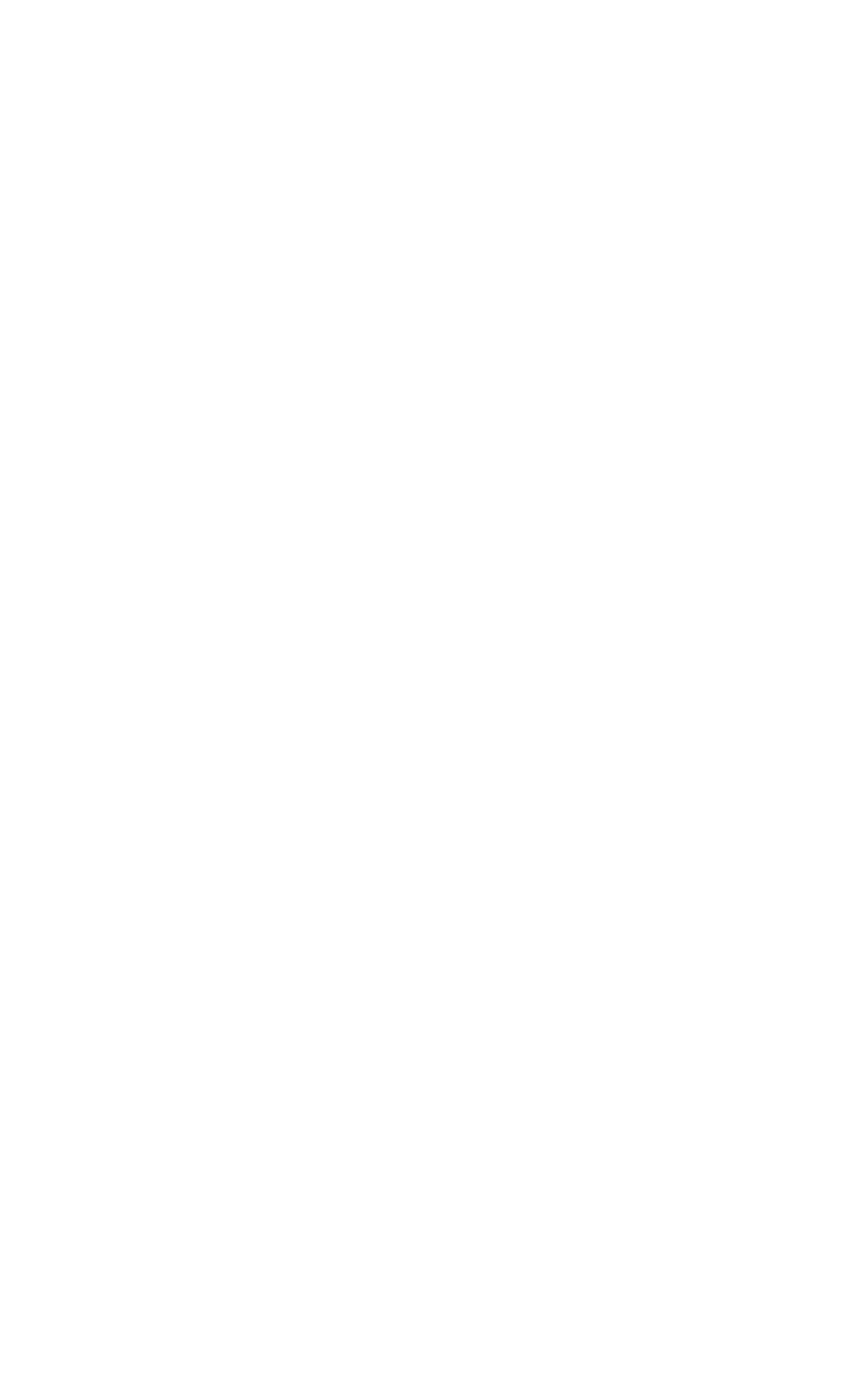What is the last link on the webpage?
Examine the image and give a concise answer in one word or a short phrase.

Haiku